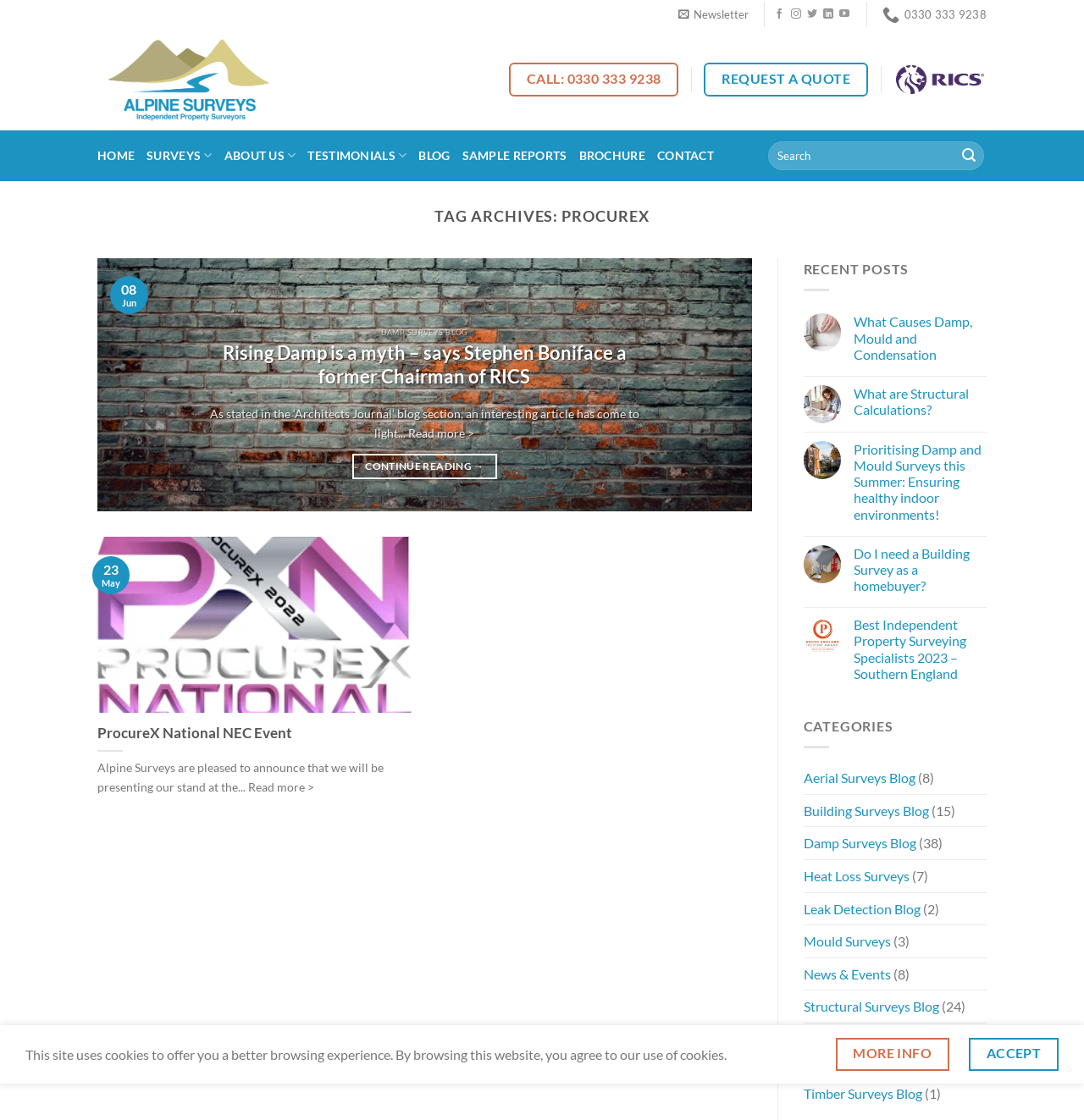Specify the bounding box coordinates of the area that needs to be clicked to achieve the following instruction: "Search for something".

[0.709, 0.126, 0.91, 0.152]